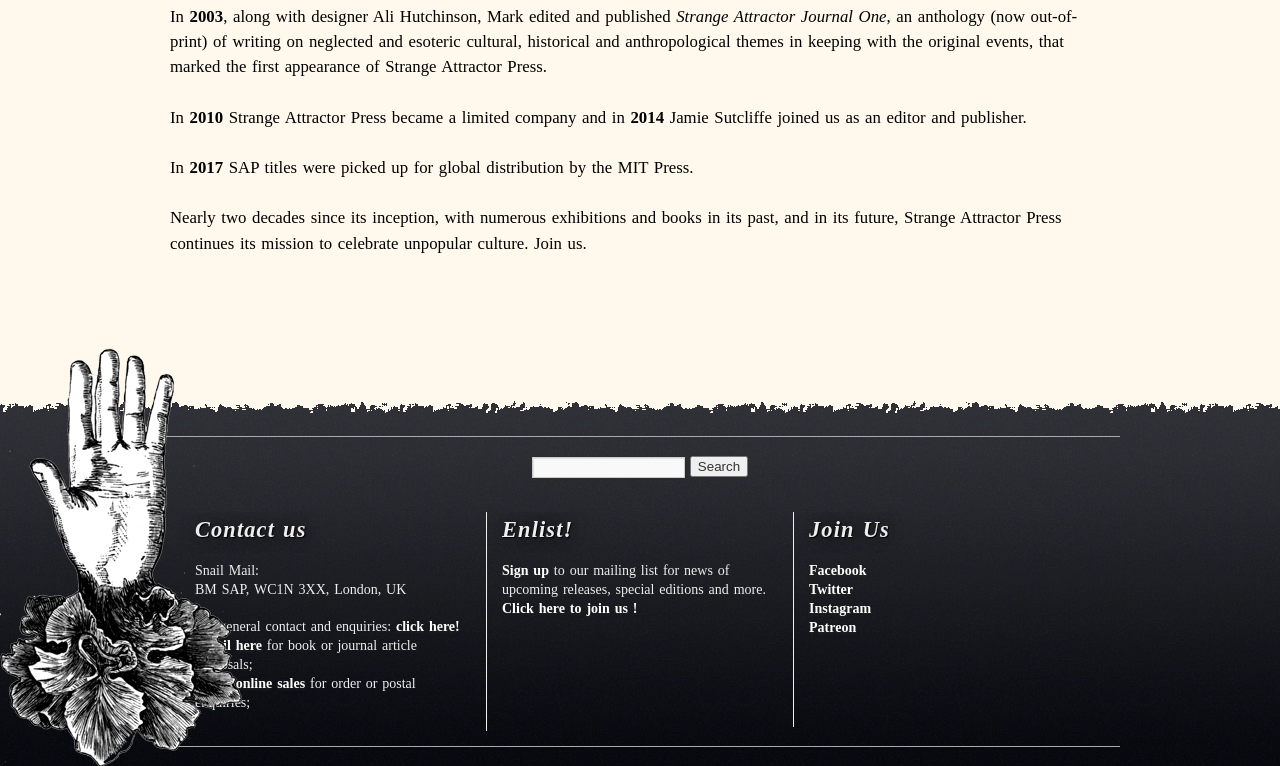Return the bounding box coordinates of the UI element that corresponds to this description: "Patreon". The coordinates must be given as four float numbers in the range of 0 and 1, [left, top, right, bottom].

[0.632, 0.809, 0.669, 0.829]